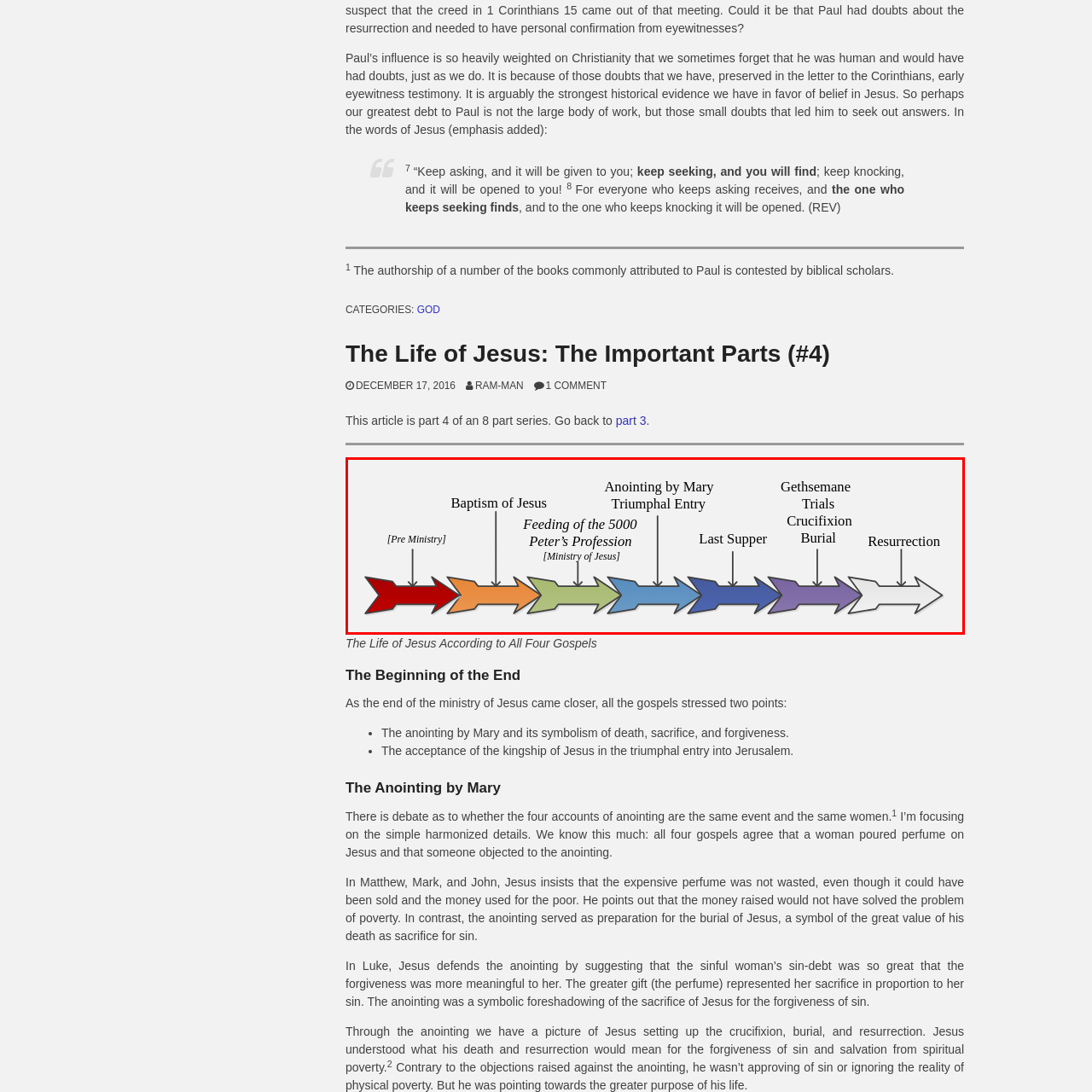What is the final event depicted on the timeline?
Pay attention to the section of the image highlighted by the red bounding box and provide a comprehensive answer to the question.

The timeline culminates in the 'Resurrection', which symbolizes the core of Christian belief in Jesus’ victory over death, as mentioned in the caption.